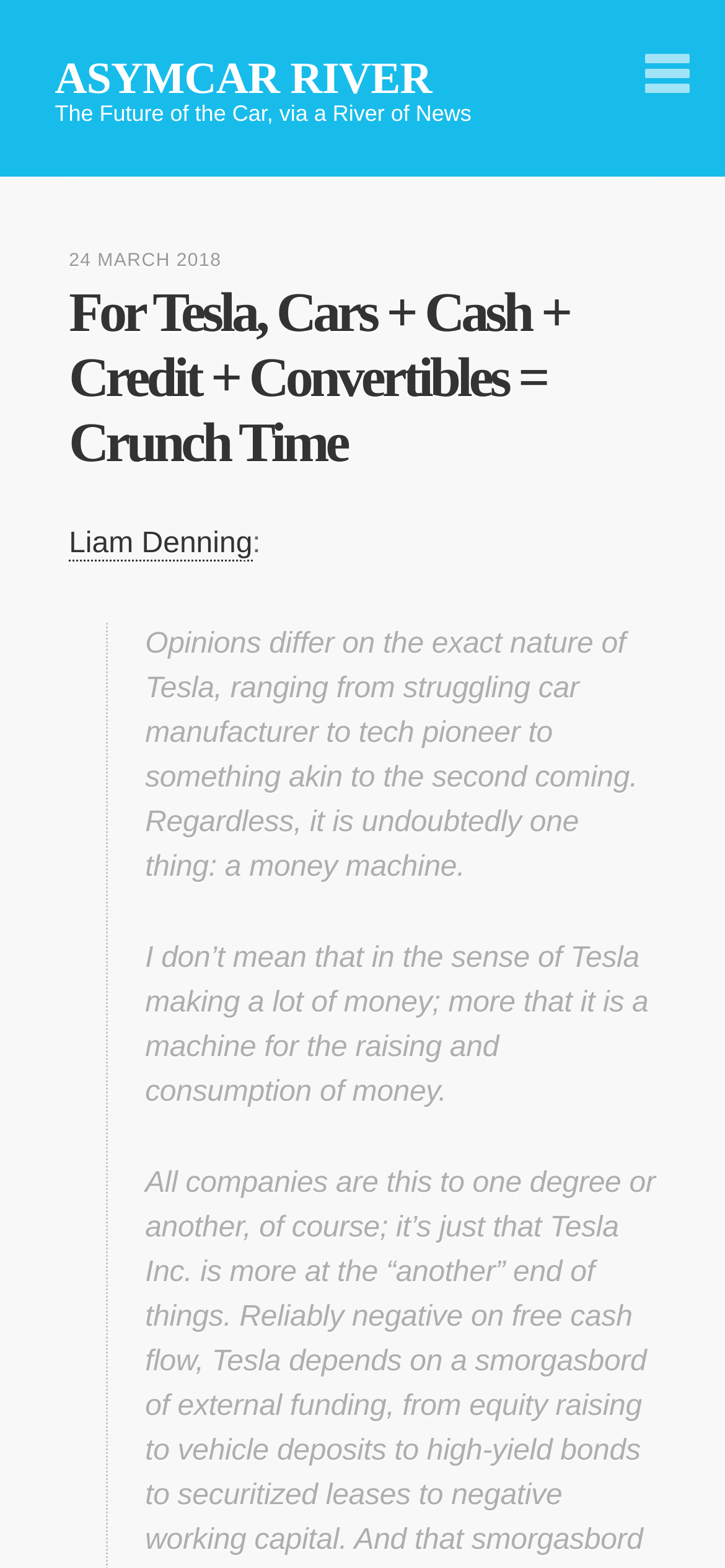Who is the author of the article?
Please respond to the question with as much detail as possible.

I found the author of the article by looking at the link element with the text 'Liam Denning' which is located below the article title, indicating the author's name.